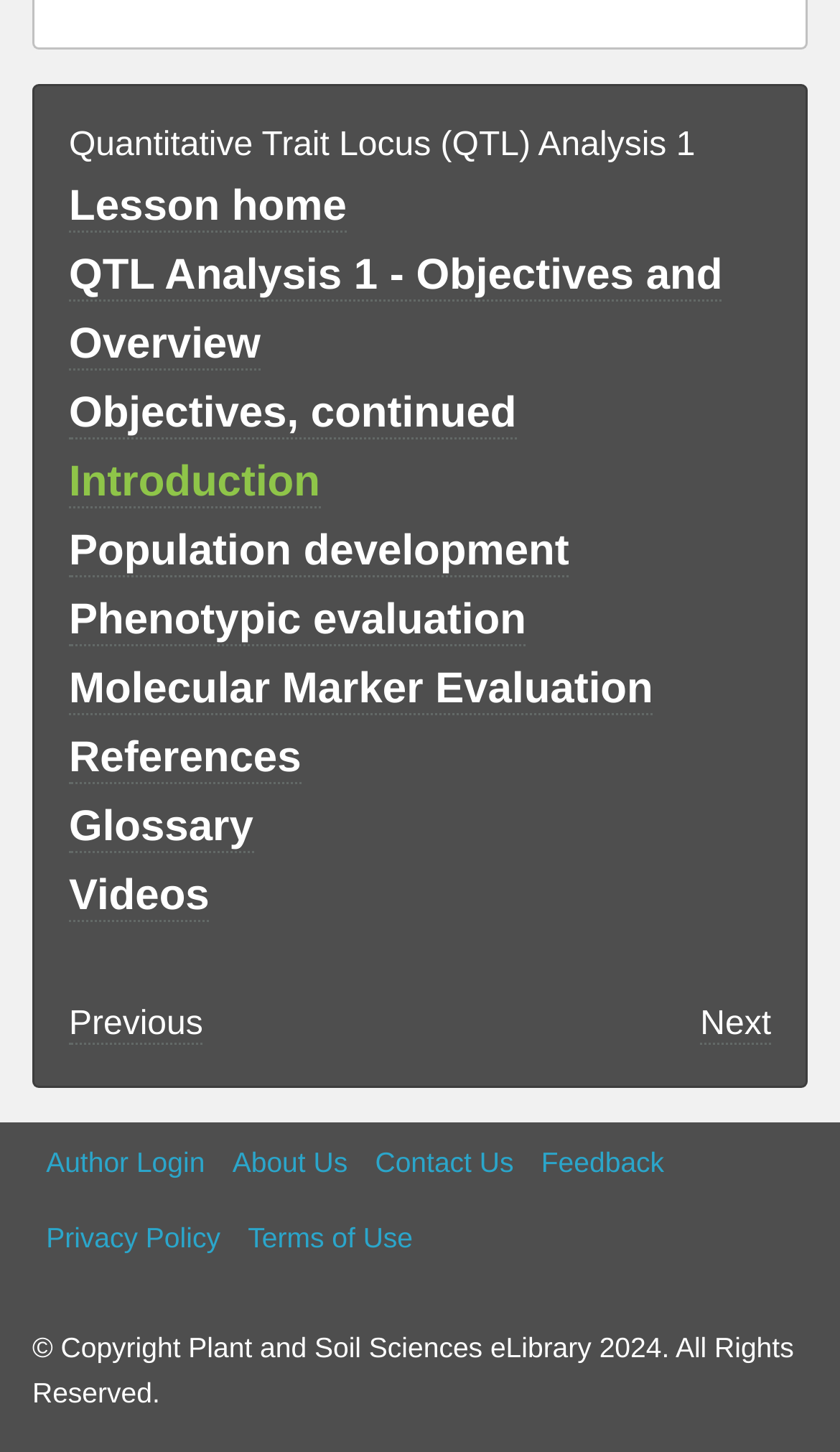Please identify the bounding box coordinates of the element I need to click to follow this instruction: "view QTL Analysis 1 - Objectives and Overview".

[0.082, 0.174, 0.86, 0.256]